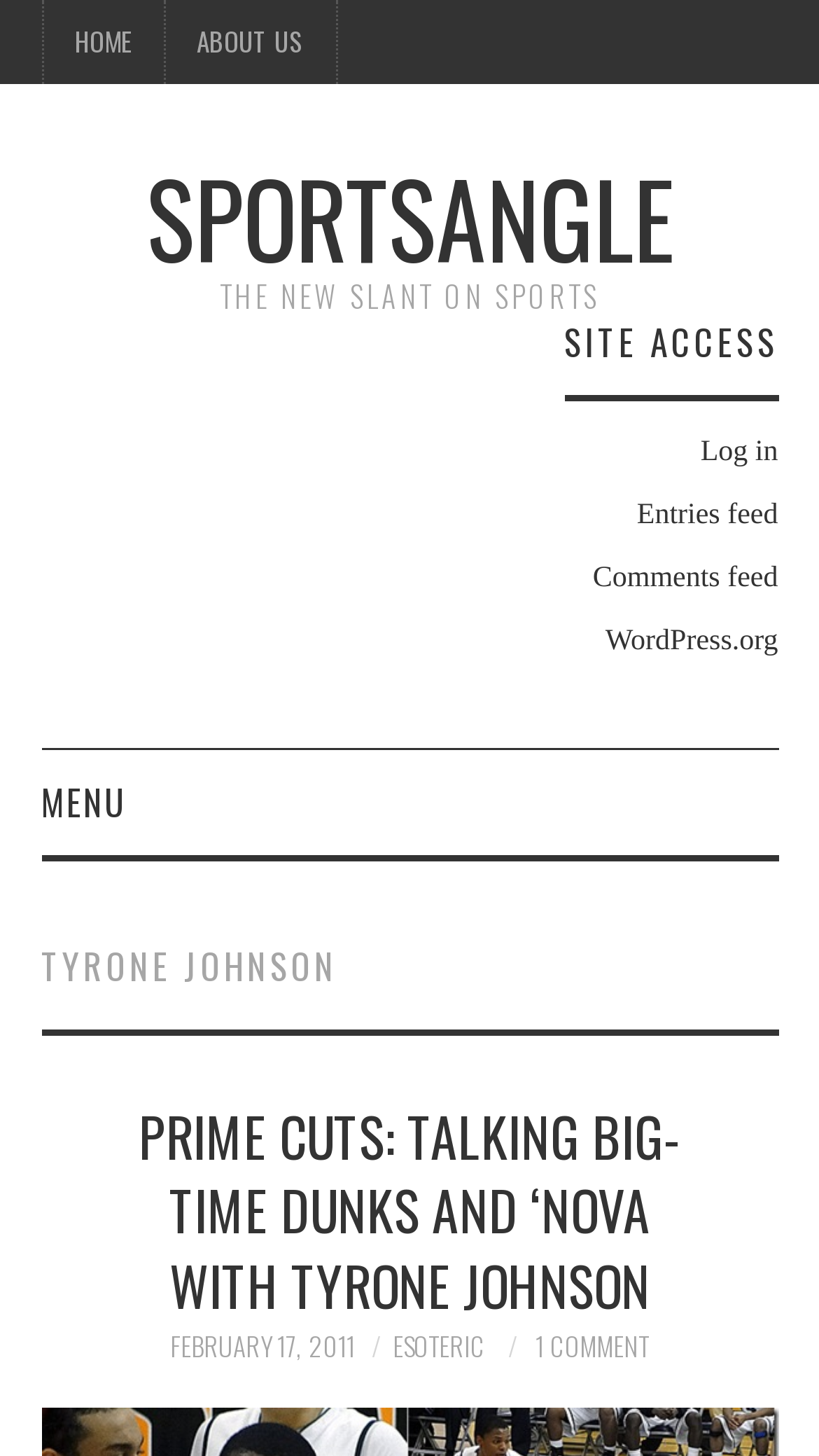What is the name of the author?
Using the image as a reference, answer the question in detail.

Based on the webpage structure, I found a heading element 'TYRONE JOHNSON' which suggests that Tyrone Johnson is the author of the webpage or the blog.